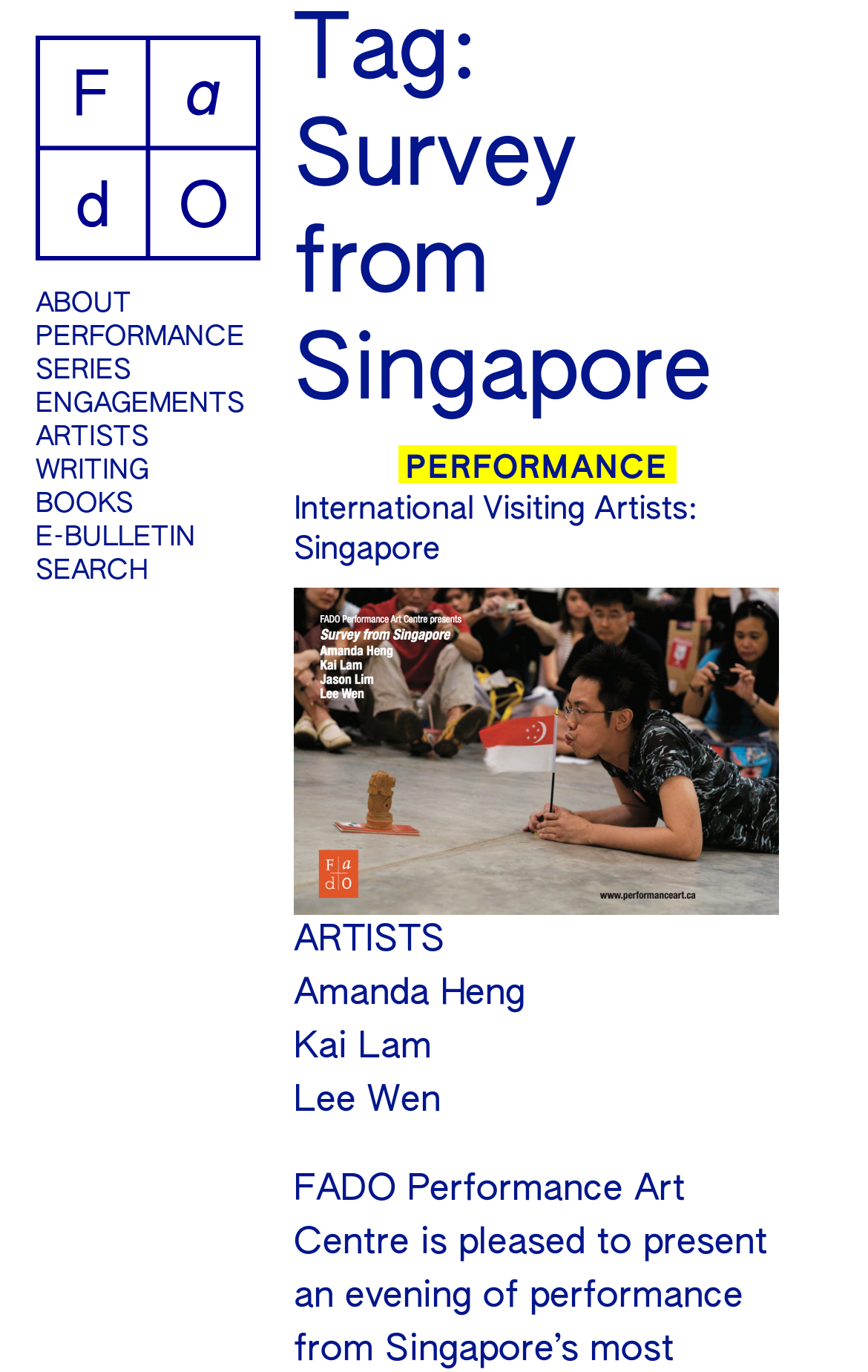Use a single word or phrase to answer this question: 
What is the title of the header?

Tag: Survey from Singapore